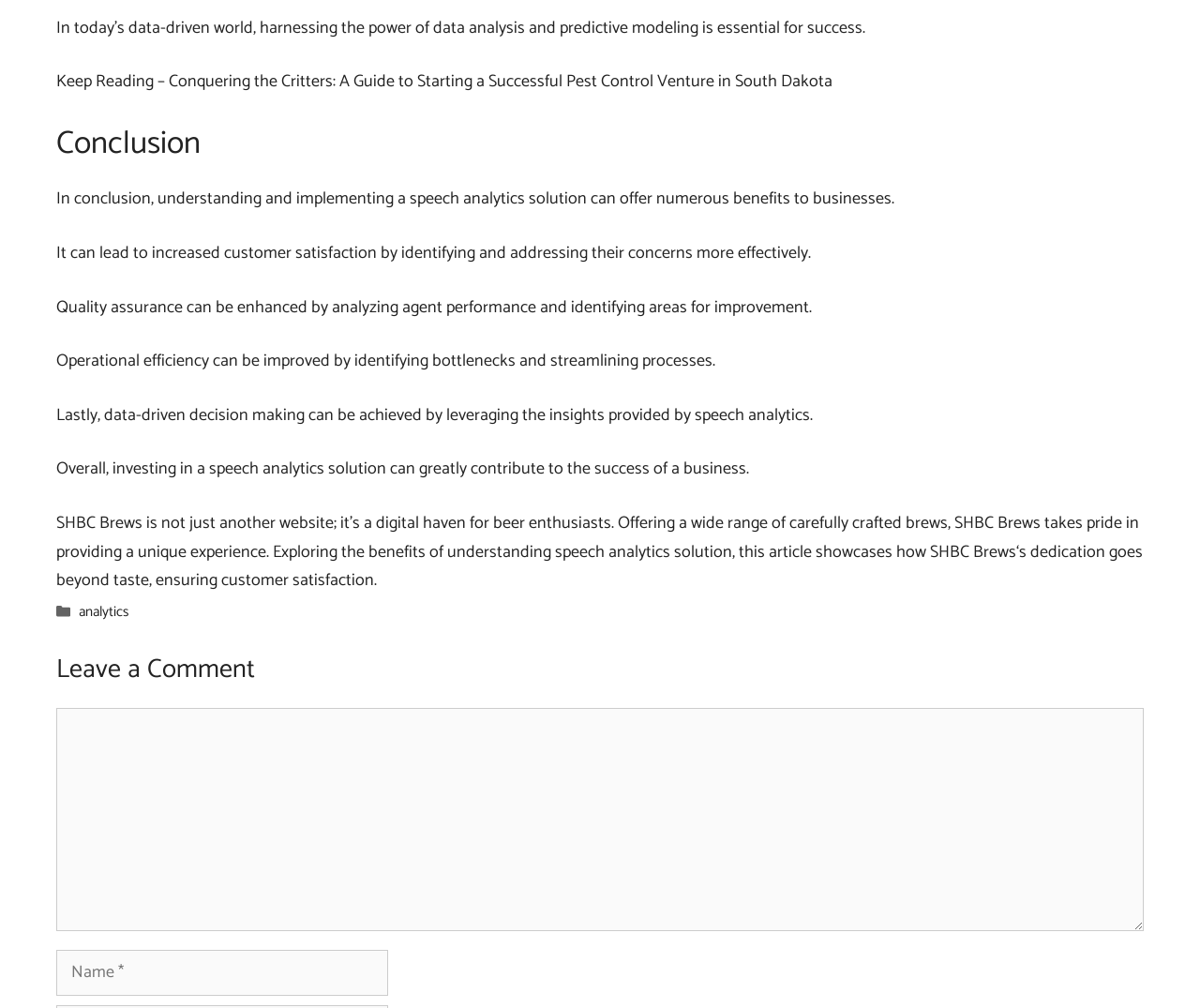What is the main topic of the article?
Using the image, elaborate on the answer with as much detail as possible.

The main topic of the article can be determined by reading the static text elements, which mention 'speech analytics solution' and its benefits to businesses. The article discusses how speech analytics can improve customer satisfaction, quality assurance, operational efficiency, and data-driven decision making.